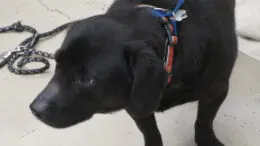What is Oakley wearing?
Your answer should be a single word or phrase derived from the screenshot.

A leash